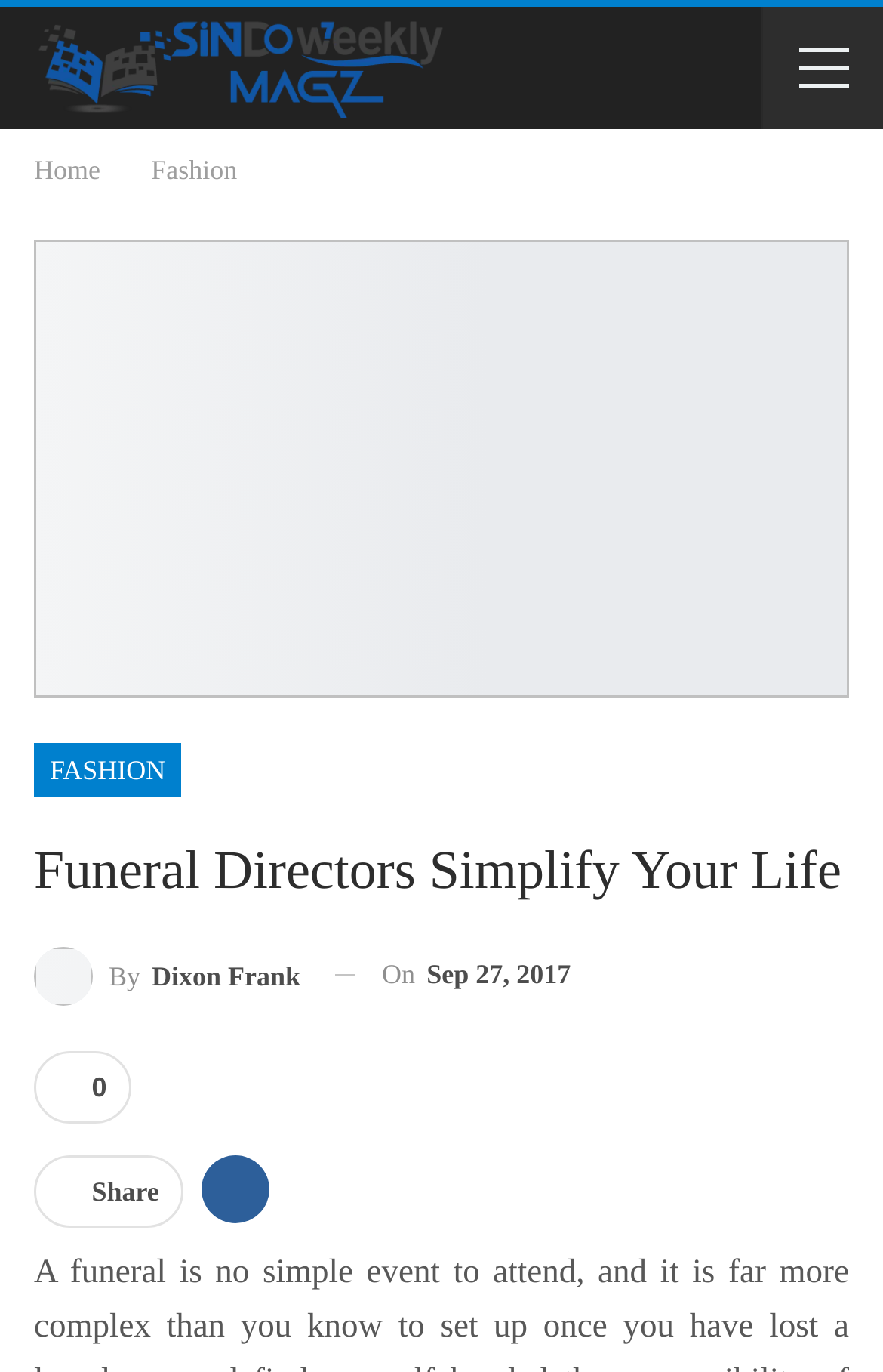Extract the main headline from the webpage and generate its text.

Funeral Directors Simplify Your Life